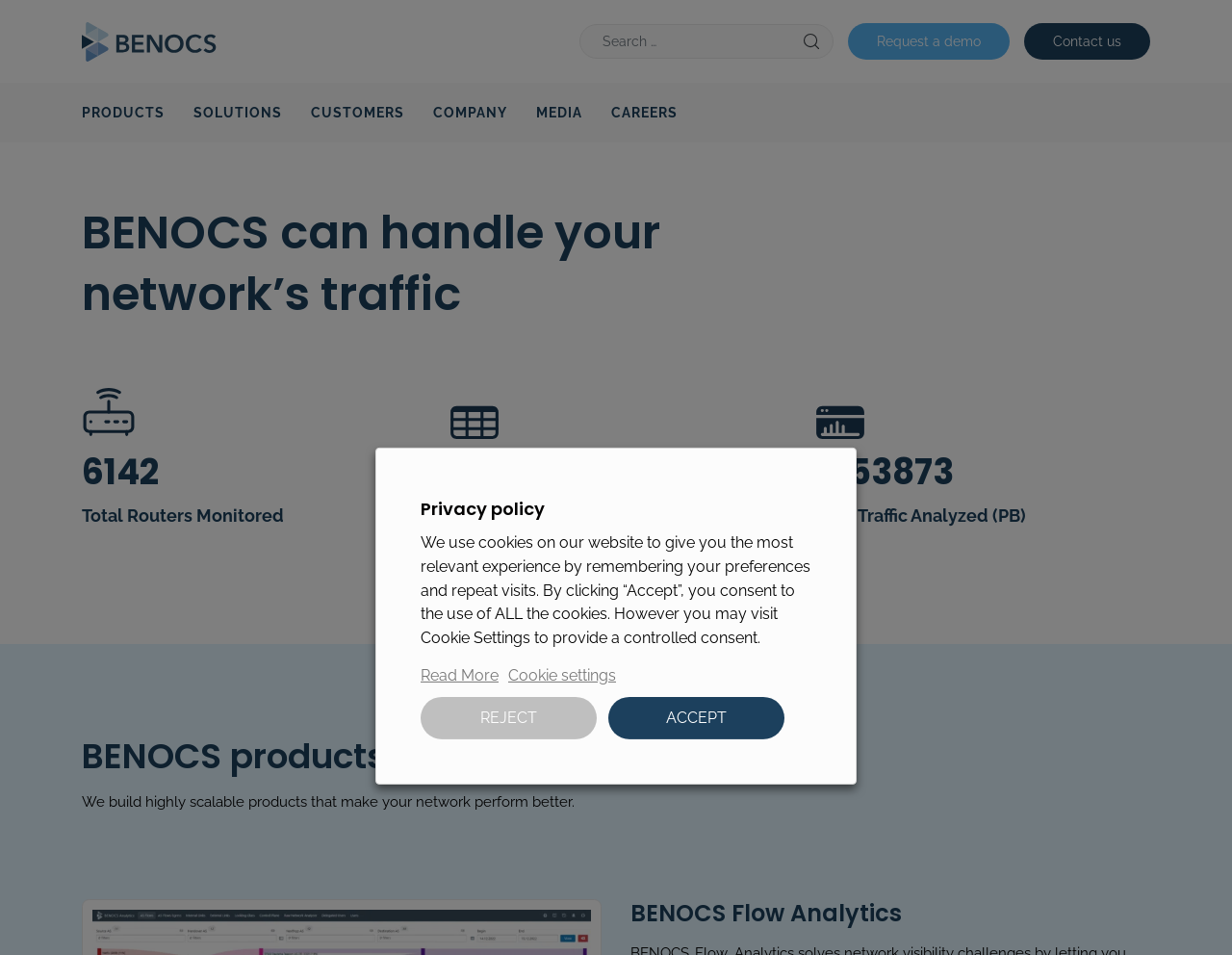Identify the coordinates of the bounding box for the element that must be clicked to accomplish the instruction: "Contact us".

[0.831, 0.025, 0.934, 0.062]